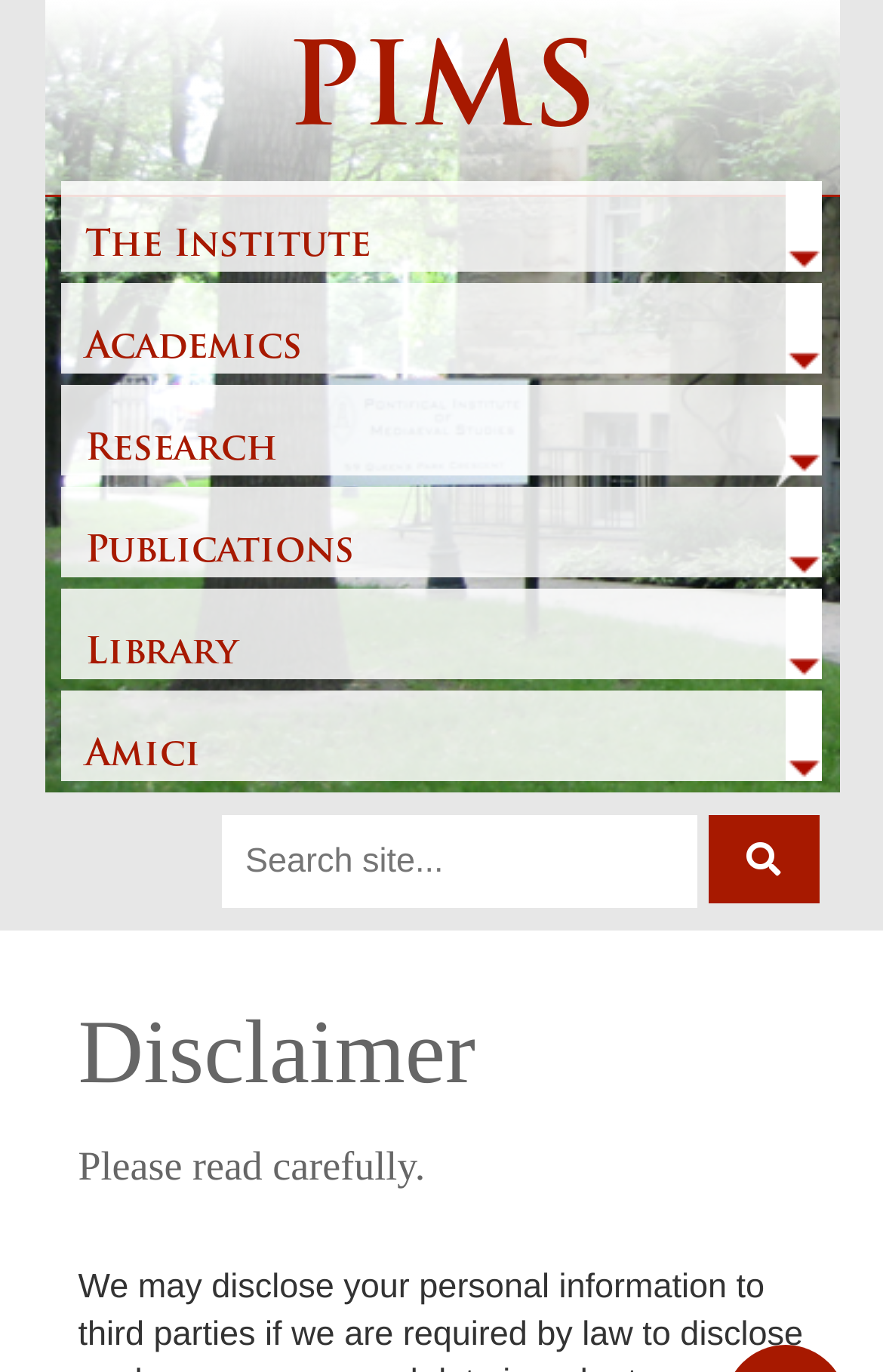Answer the following query concisely with a single word or phrase:
What is the tone of the disclaimer?

Cautionary